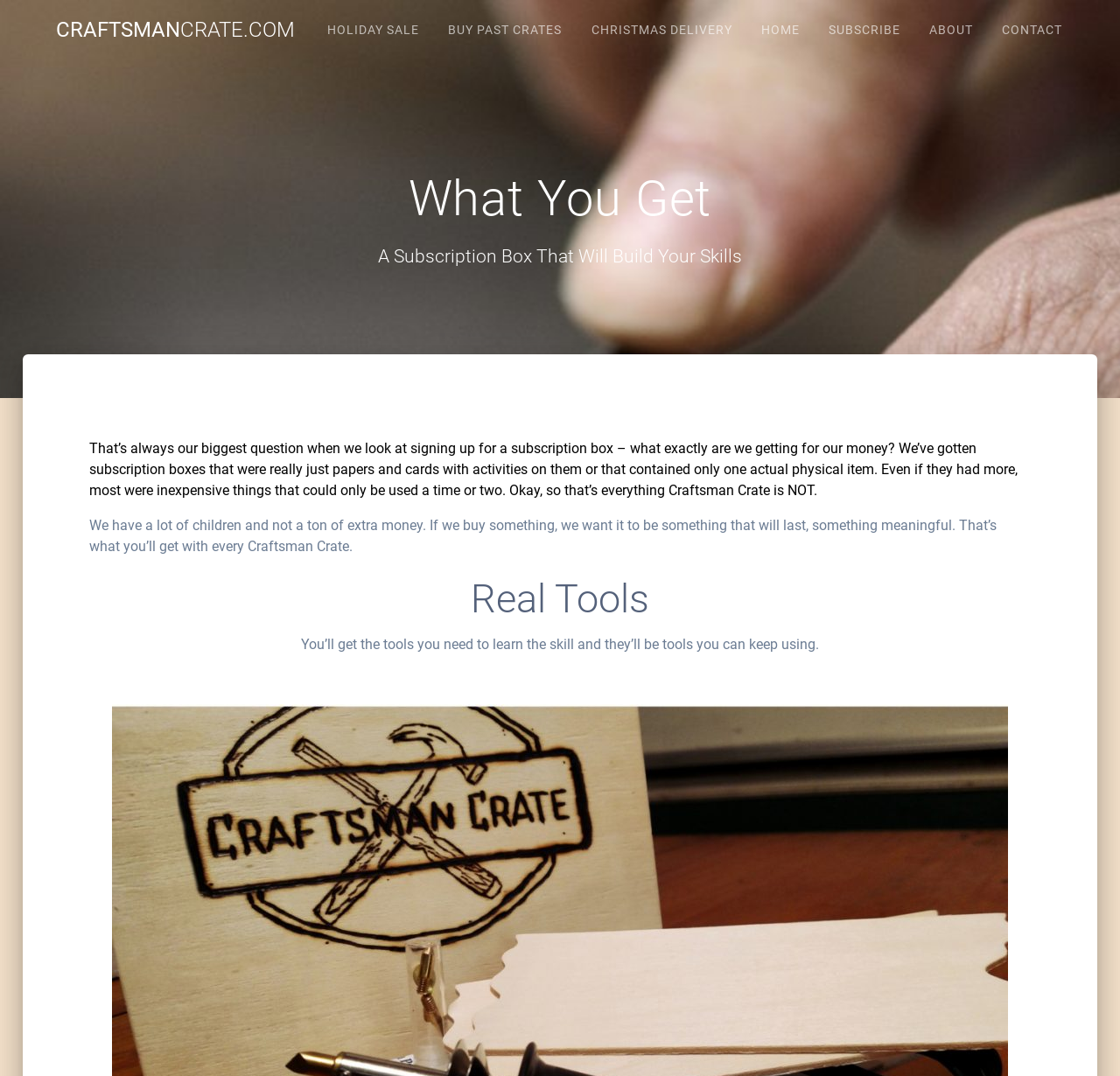Analyze and describe the webpage in a detailed narrative.

The webpage is about CraftsmanCrate.com, a subscription box service. At the top left corner, there is a "Skip to content" link. Next to it, the website's logo "CRAFTSMANCRATE.COM" is displayed prominently. A navigation menu follows, with links to "HOLIDAY SALE", "BUY PAST CRATES", "CHRISTMAS DELIVERY", "HOME", "SUBSCRIBE", "ABOUT", and "CONTACT", arranged horizontally across the top of the page.

Below the navigation menu, a large heading "What You Get" is centered on the page. Underneath, a brief description "A Subscription Box That Will Build Your Skills" is displayed. A longer paragraph of text explains the value proposition of Craftsman Crate, emphasizing that their subscription boxes contain meaningful and long-lasting items, unlike other services that may only provide inexpensive or disposable items.

Further down, another heading "Real Tools" is displayed, followed by a paragraph of text that highlights the quality of the tools provided in the subscription box, which can be kept and reused.